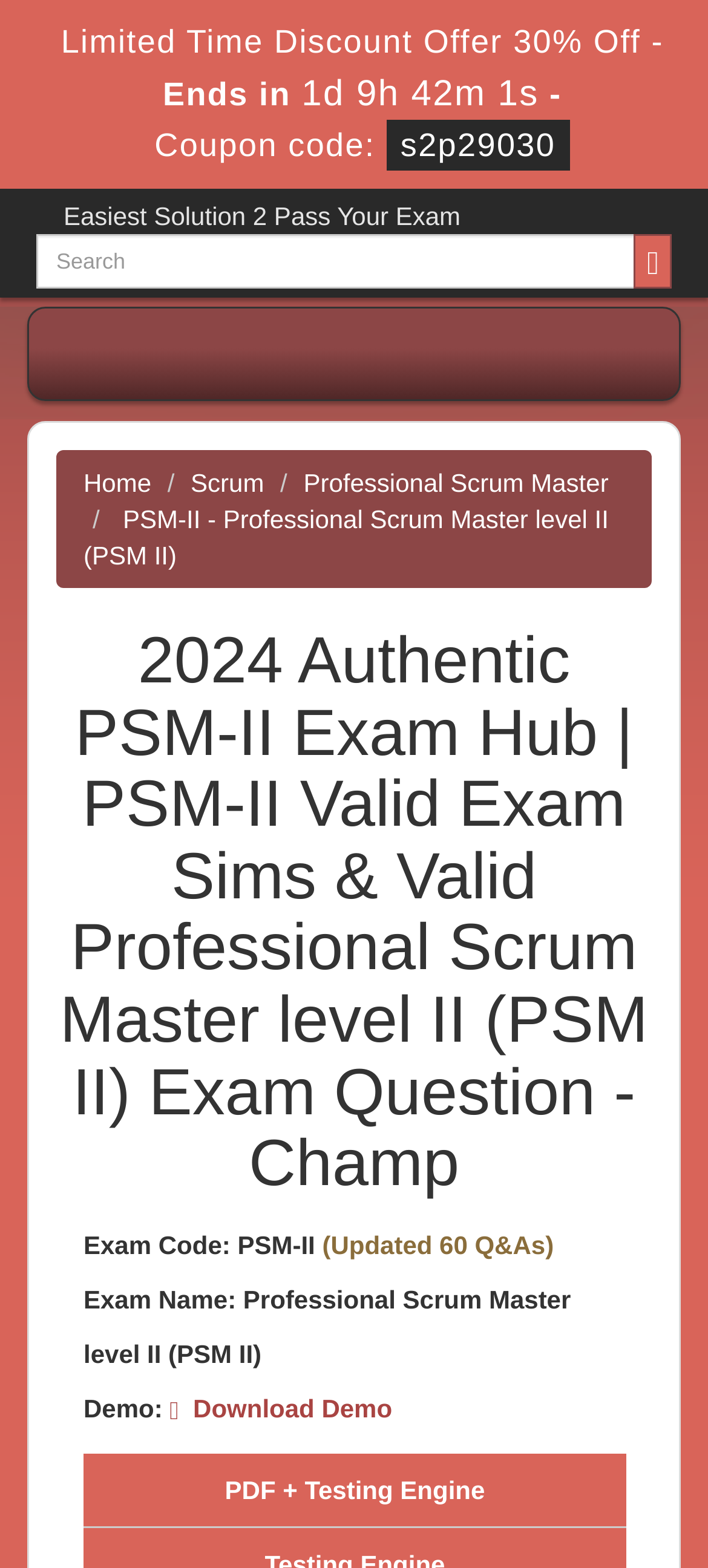Give a one-word or short phrase answer to this question: 
What is the exam code?

PSM-II